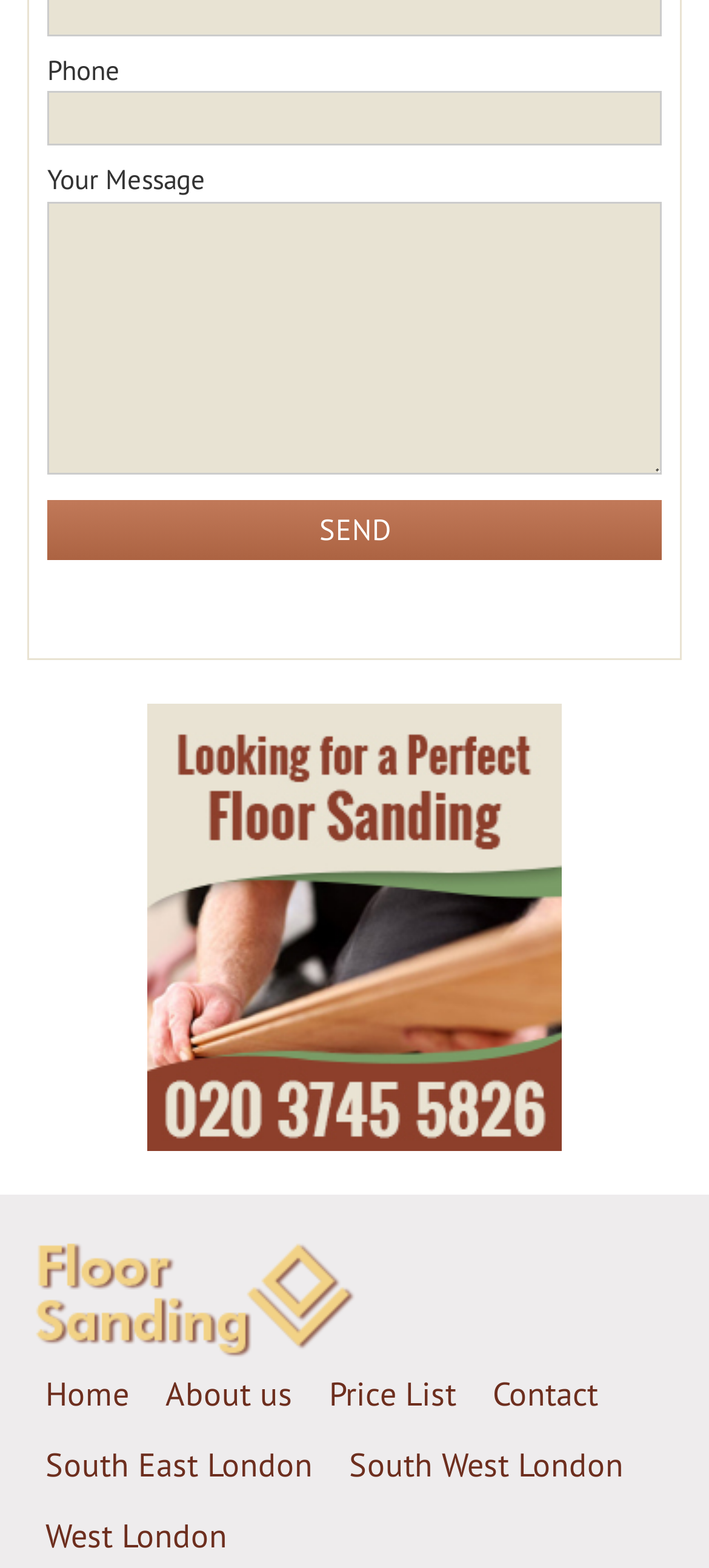Please analyze the image and provide a thorough answer to the question:
What is the image above the footer?

The image above the footer has a description 'banner', indicating that it is a banner image, likely used for decorative or branding purposes.